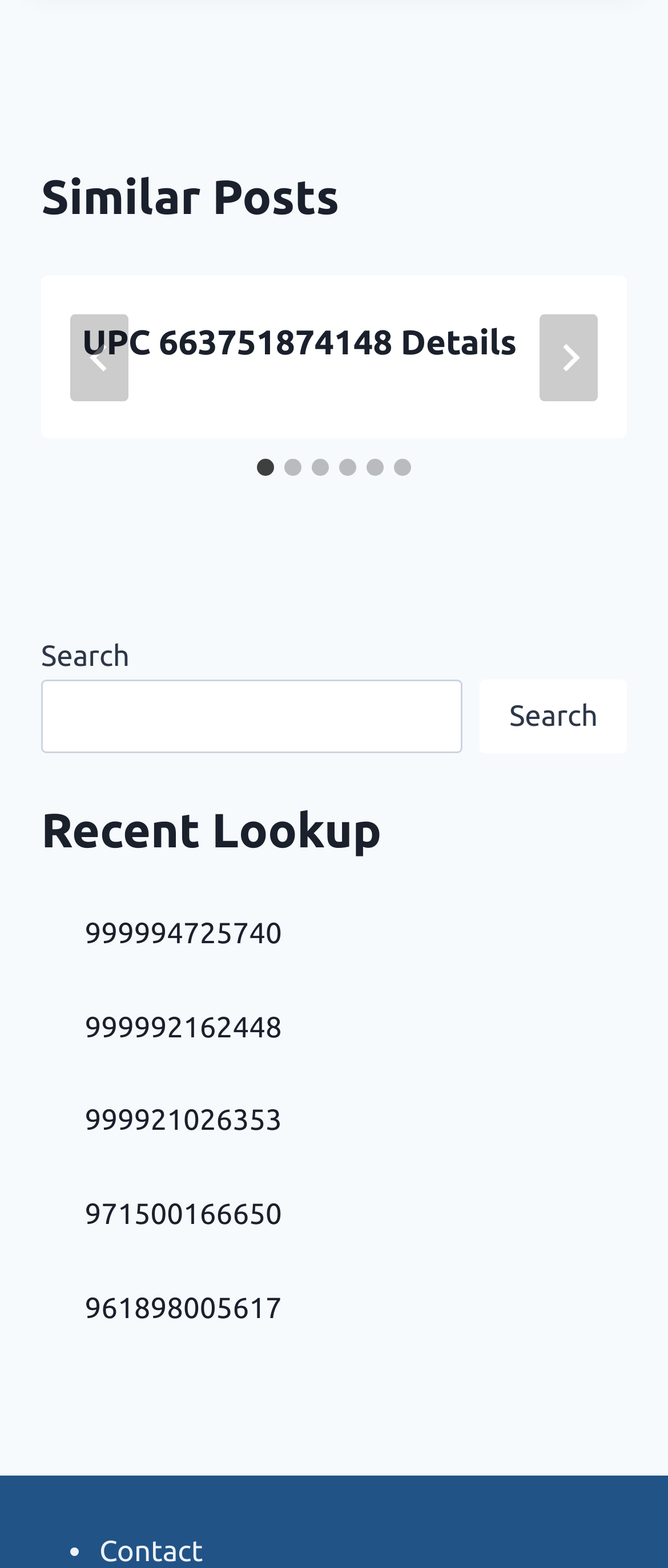Please determine the bounding box coordinates of the area that needs to be clicked to complete this task: 'Contact us'. The coordinates must be four float numbers between 0 and 1, formatted as [left, top, right, bottom].

[0.149, 0.979, 0.304, 1.0]